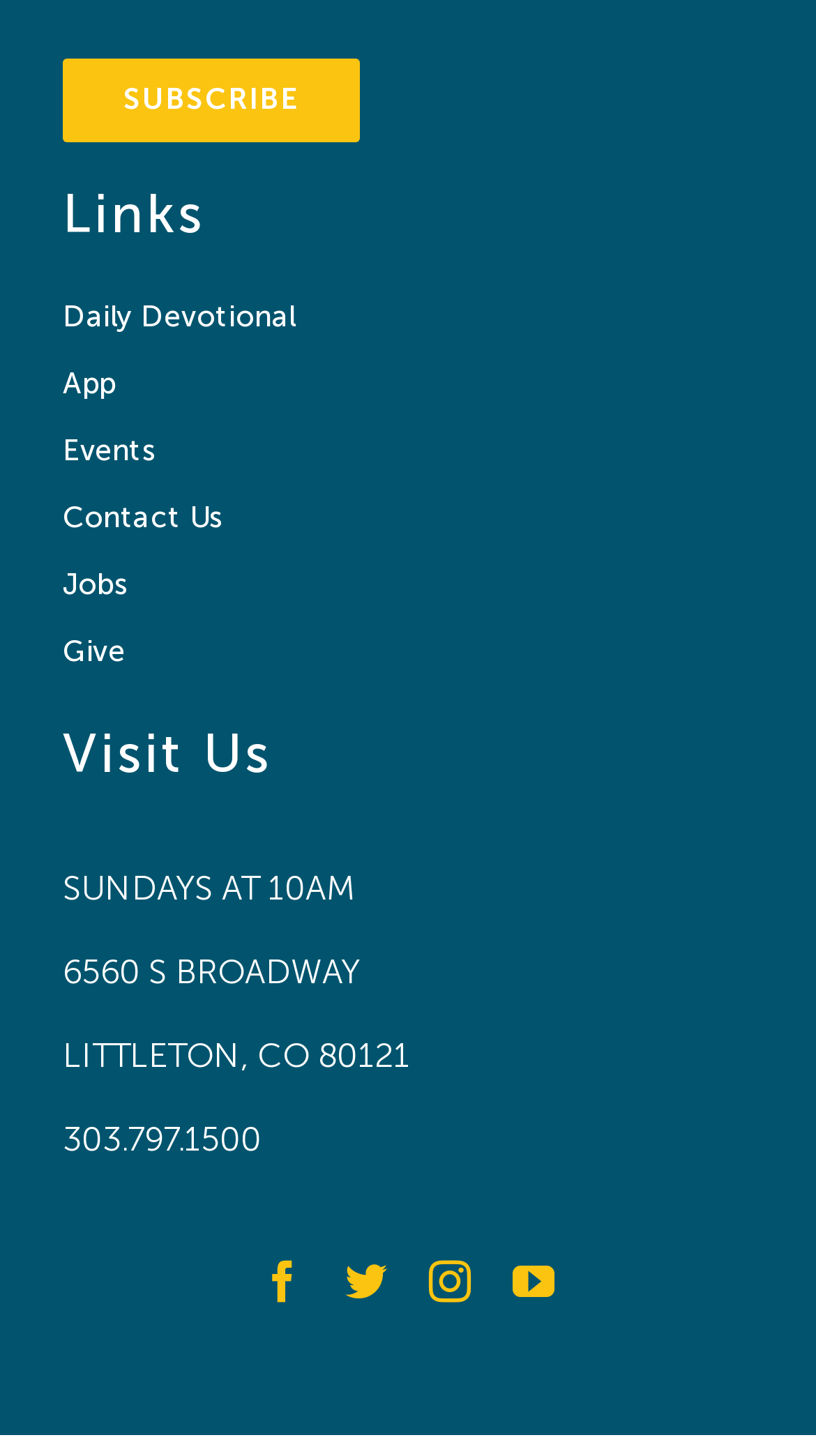What social media platforms does the church have?
Based on the screenshot, give a detailed explanation to answer the question.

I found the answer by looking at the link elements 'facebook', 'twitter', 'instagram', and 'youtube' which are located at the bottom of the page, indicating the social media platforms the church has.